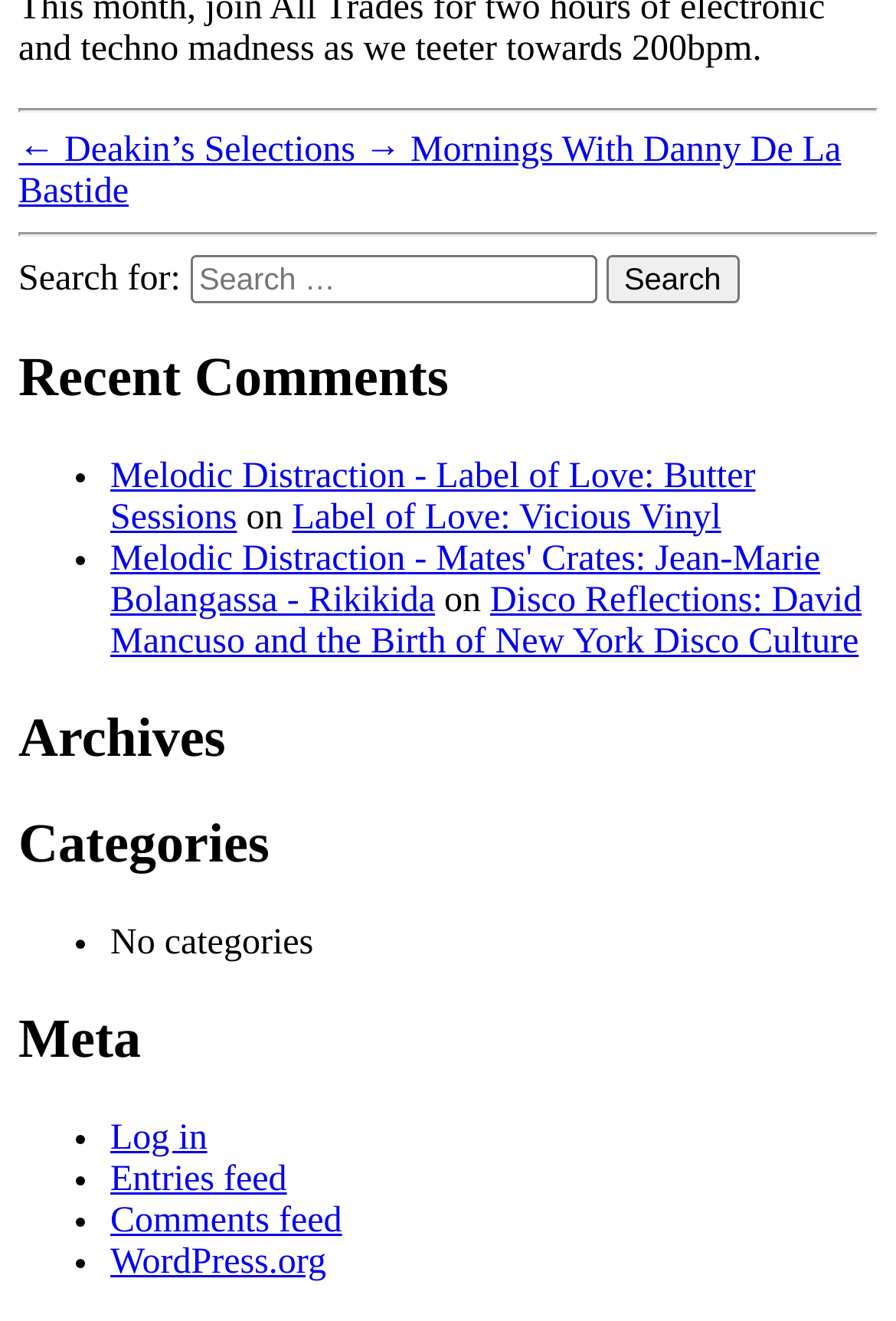How many headings are there?
Based on the image, provide your answer in one word or phrase.

4